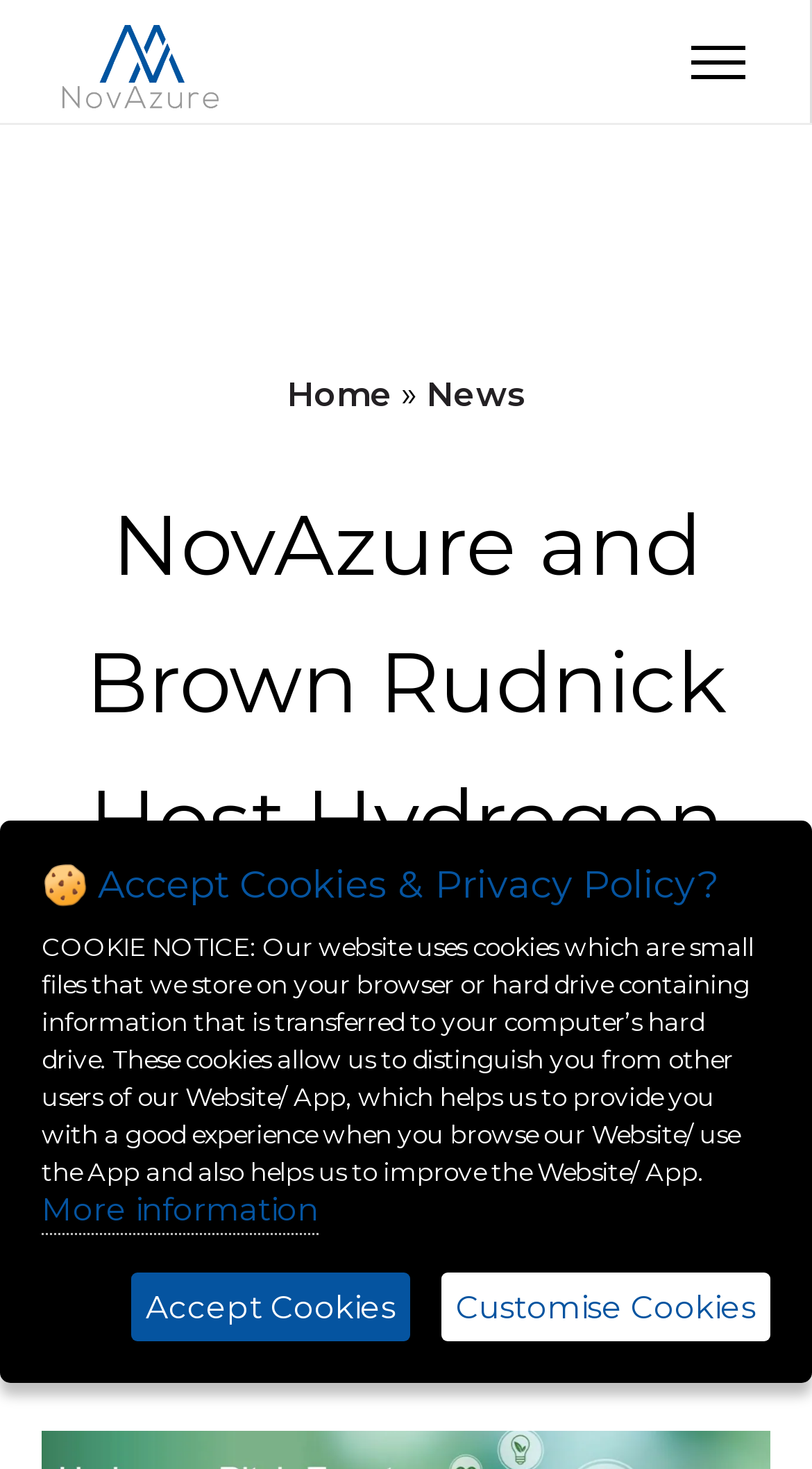Determine the bounding box for the UI element described here: "Home".

[0.353, 0.255, 0.483, 0.282]